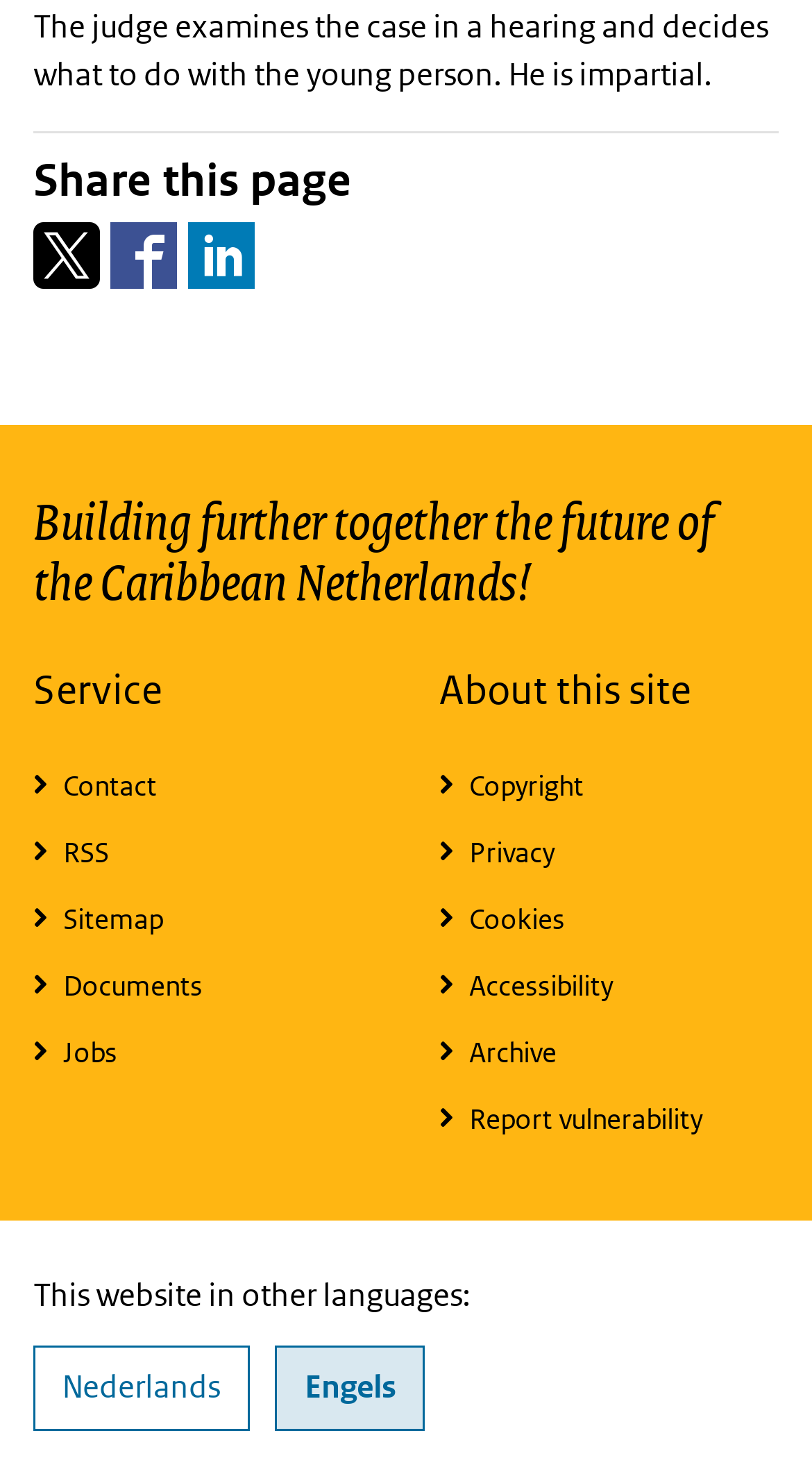Give a concise answer of one word or phrase to the question: 
What is the theme of the webpage?

Caribbean Netherlands